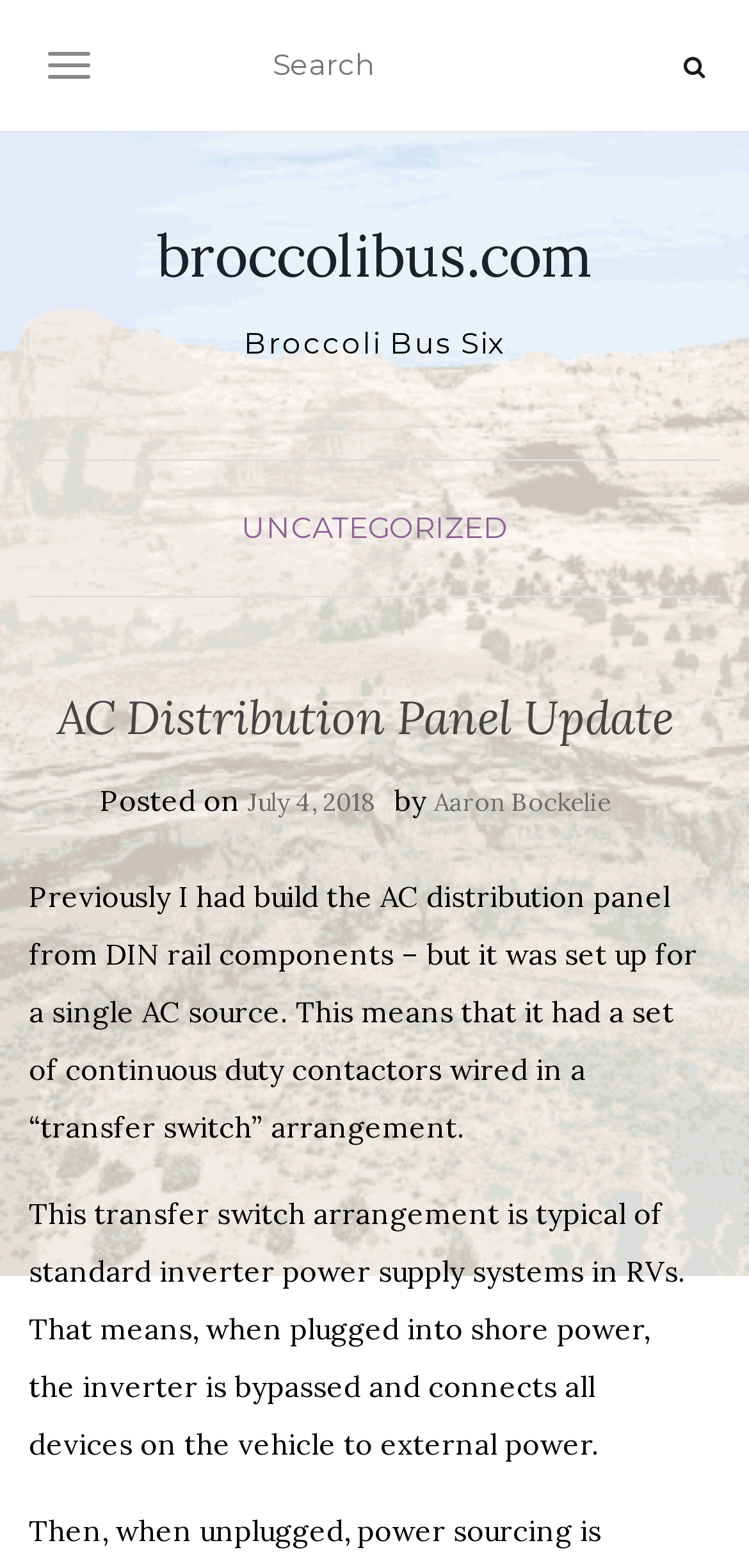Please respond to the question with a concise word or phrase:
What is the name of the website?

broccolibus.com